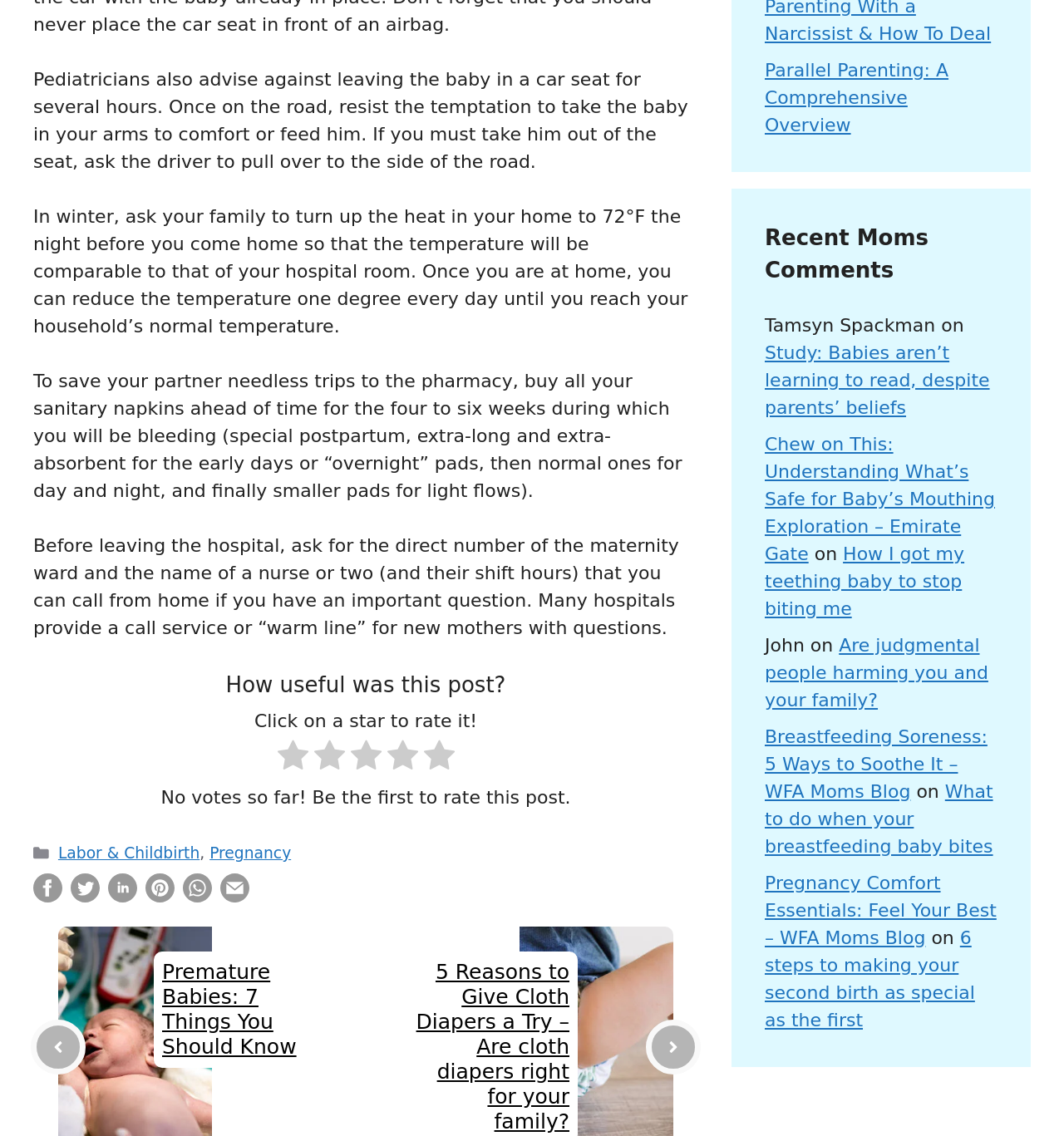Specify the bounding box coordinates of the element's region that should be clicked to achieve the following instruction: "View comments from recent moms". The bounding box coordinates consist of four float numbers between 0 and 1, in the format [left, top, right, bottom].

[0.719, 0.195, 0.938, 0.252]